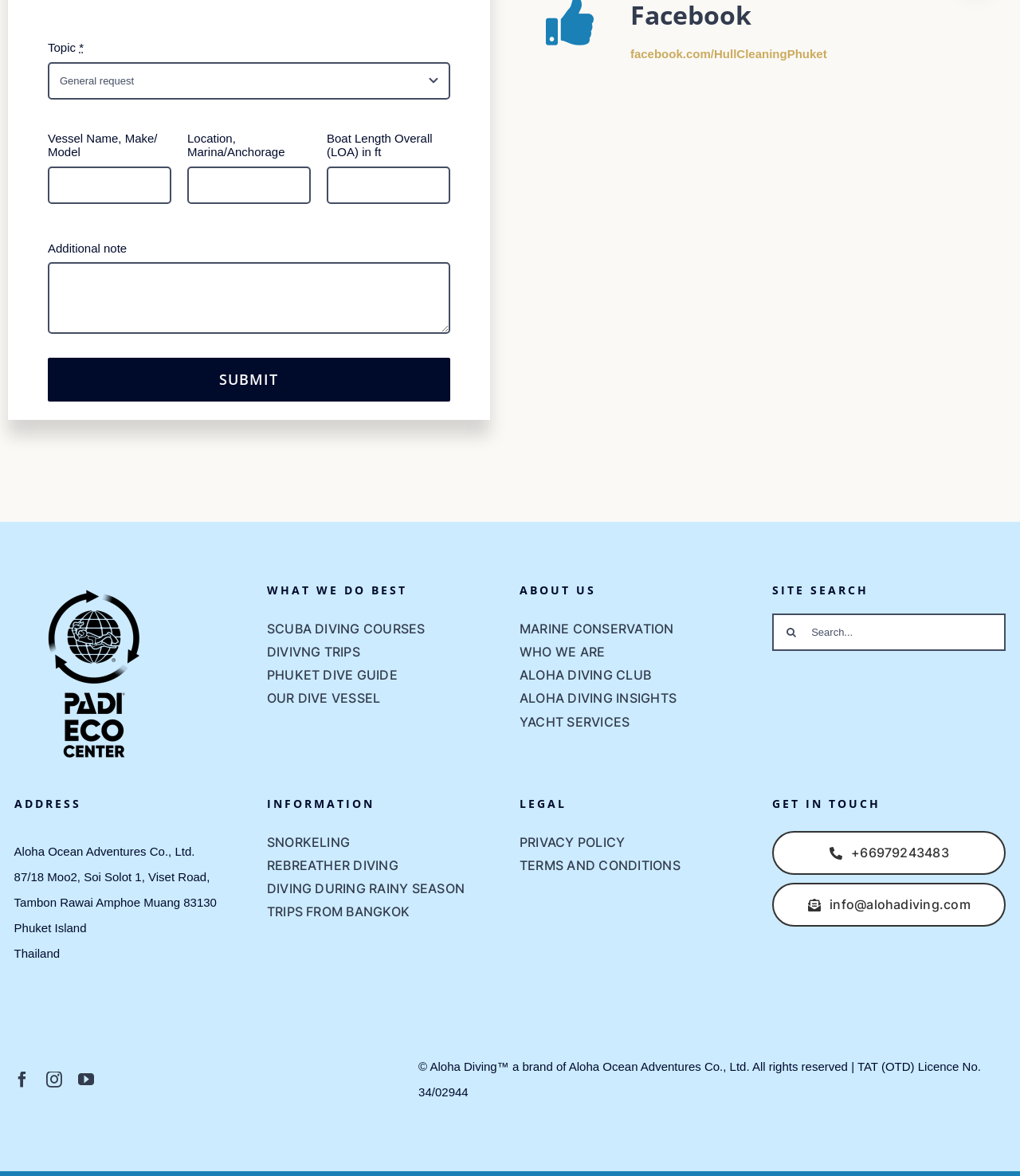Determine the bounding box coordinates for the clickable element required to fulfill the instruction: "Open the 'Services' menu". Provide the coordinates as four float numbers between 0 and 1, i.e., [left, top, right, bottom].

None